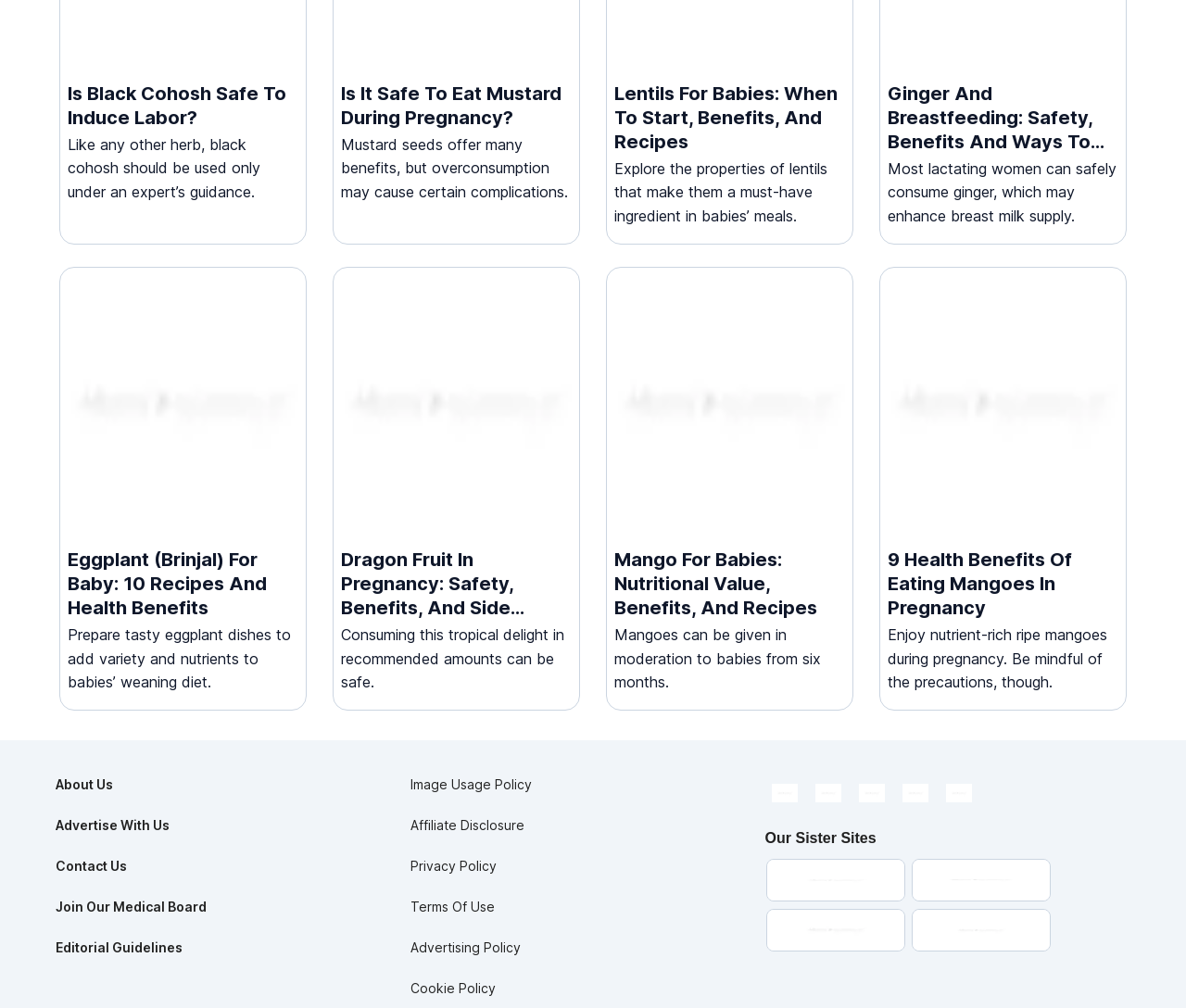Determine the bounding box coordinates of the section I need to click to execute the following instruction: "Follow MomJunction on YouTube". Provide the coordinates as four float numbers between 0 and 1, i.e., [left, top, right, bottom].

[0.792, 0.776, 0.825, 0.795]